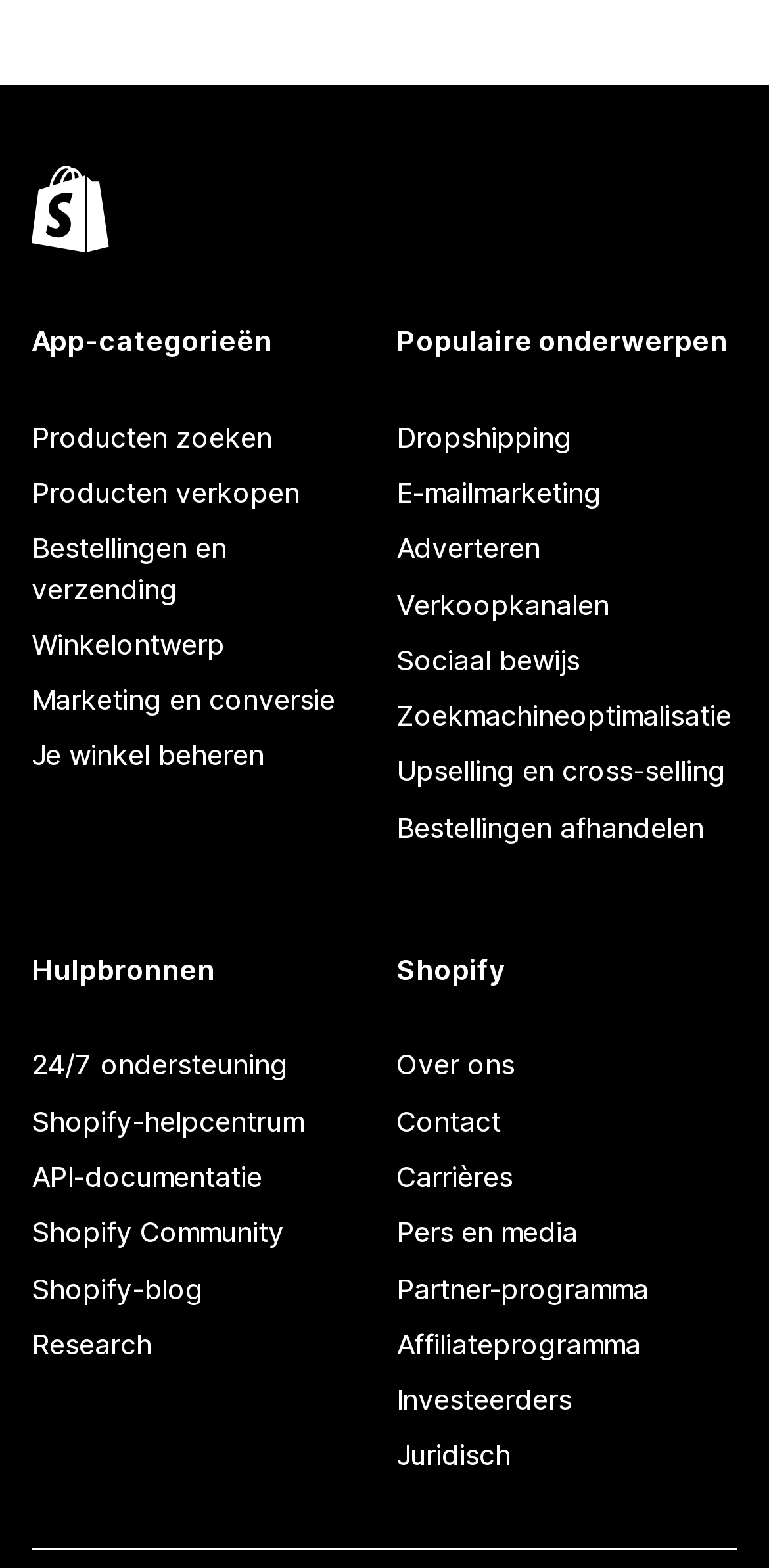Can you give a comprehensive explanation to the question given the content of the image?
What is the last link under 'Shopify'?

The last link under the heading 'Shopify' located at [0.515, 0.606, 0.959, 0.632] is 'Investeerders' which is a link element located at [0.515, 0.875, 0.959, 0.911].